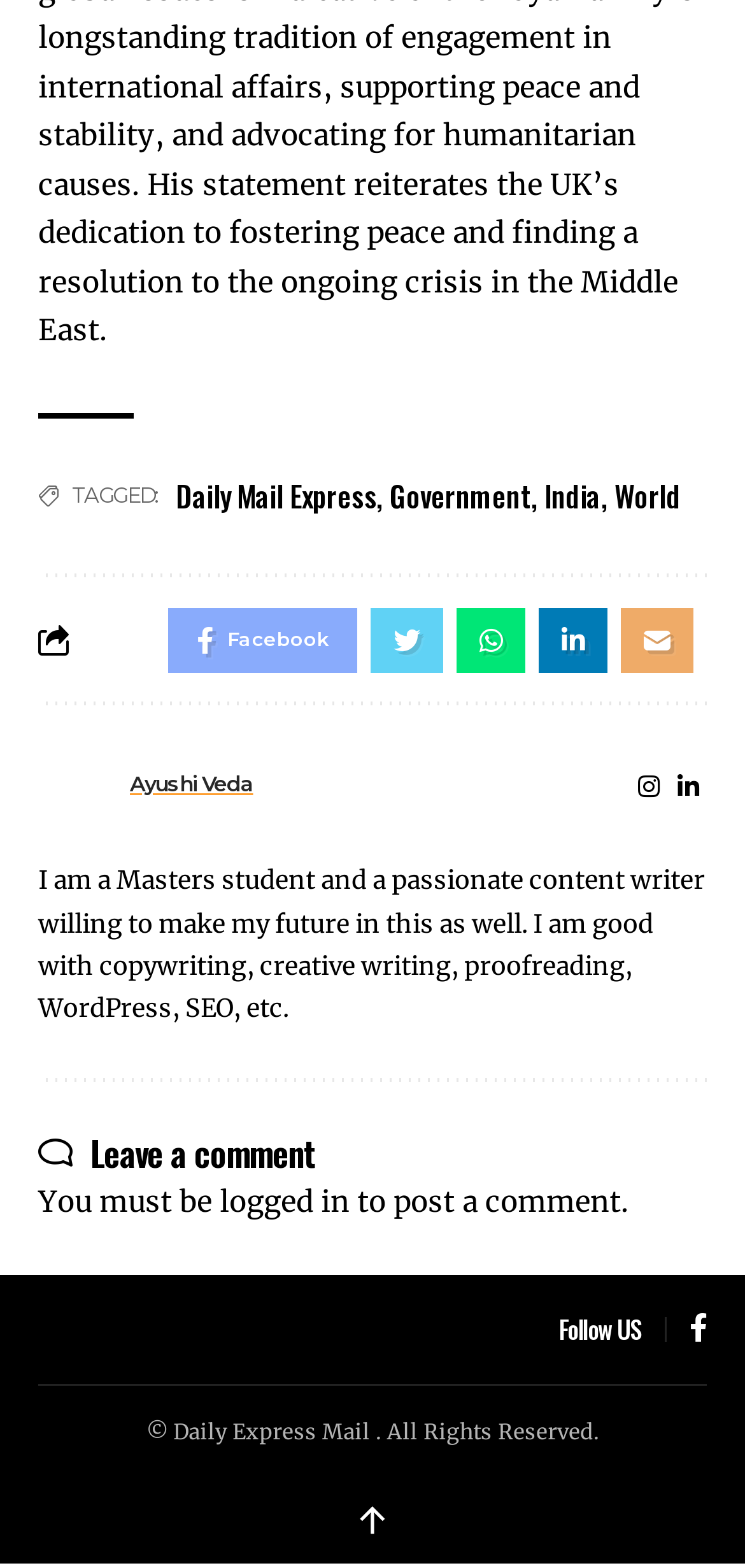Identify the bounding box of the HTML element described as: "parent_node: Ayushi Veda".

[0.051, 0.481, 0.144, 0.525]